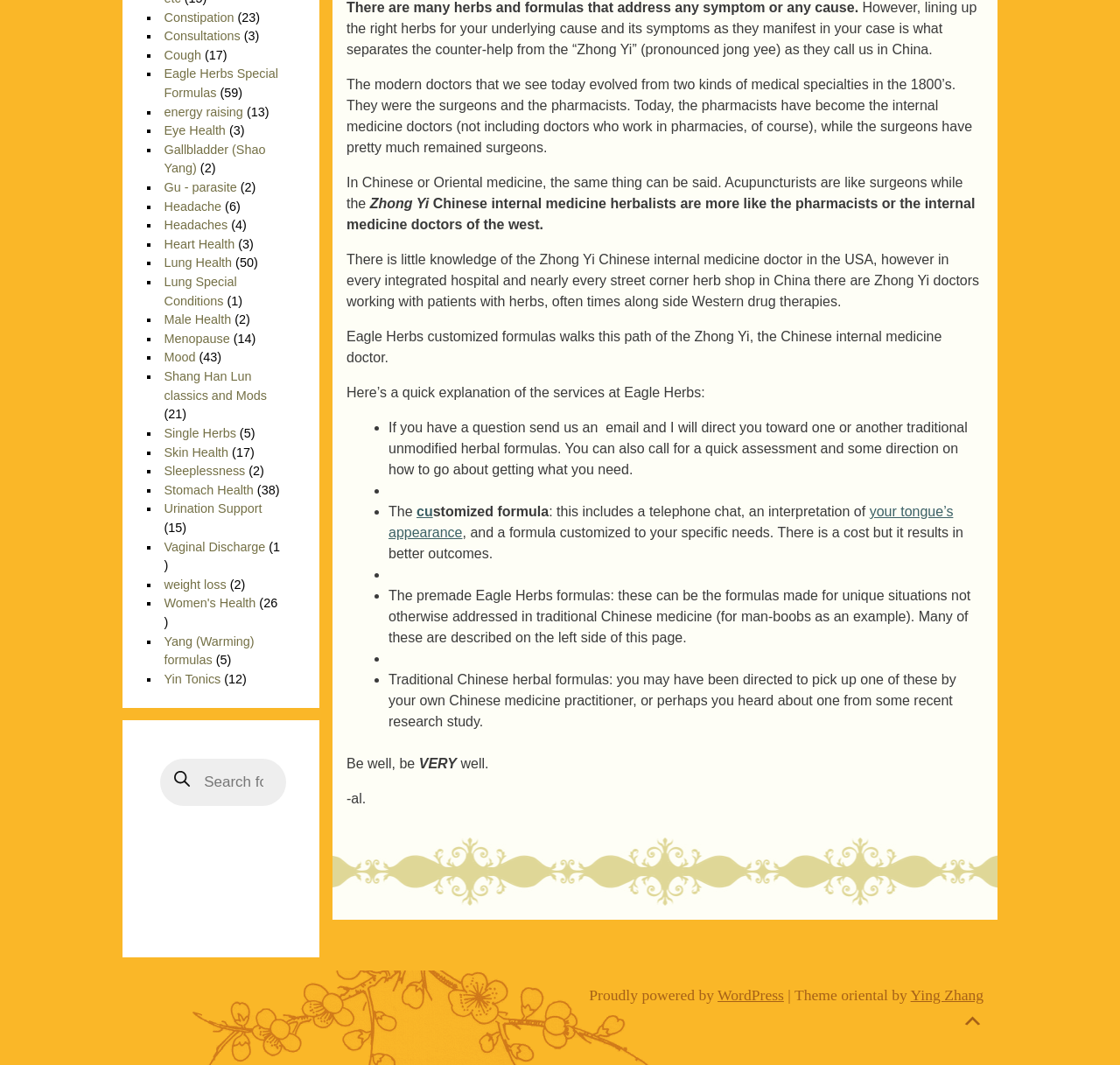Provide the bounding box coordinates for the UI element described in this sentence: "Sleeplessness". The coordinates should be four float values between 0 and 1, i.e., [left, top, right, bottom].

[0.146, 0.436, 0.219, 0.449]